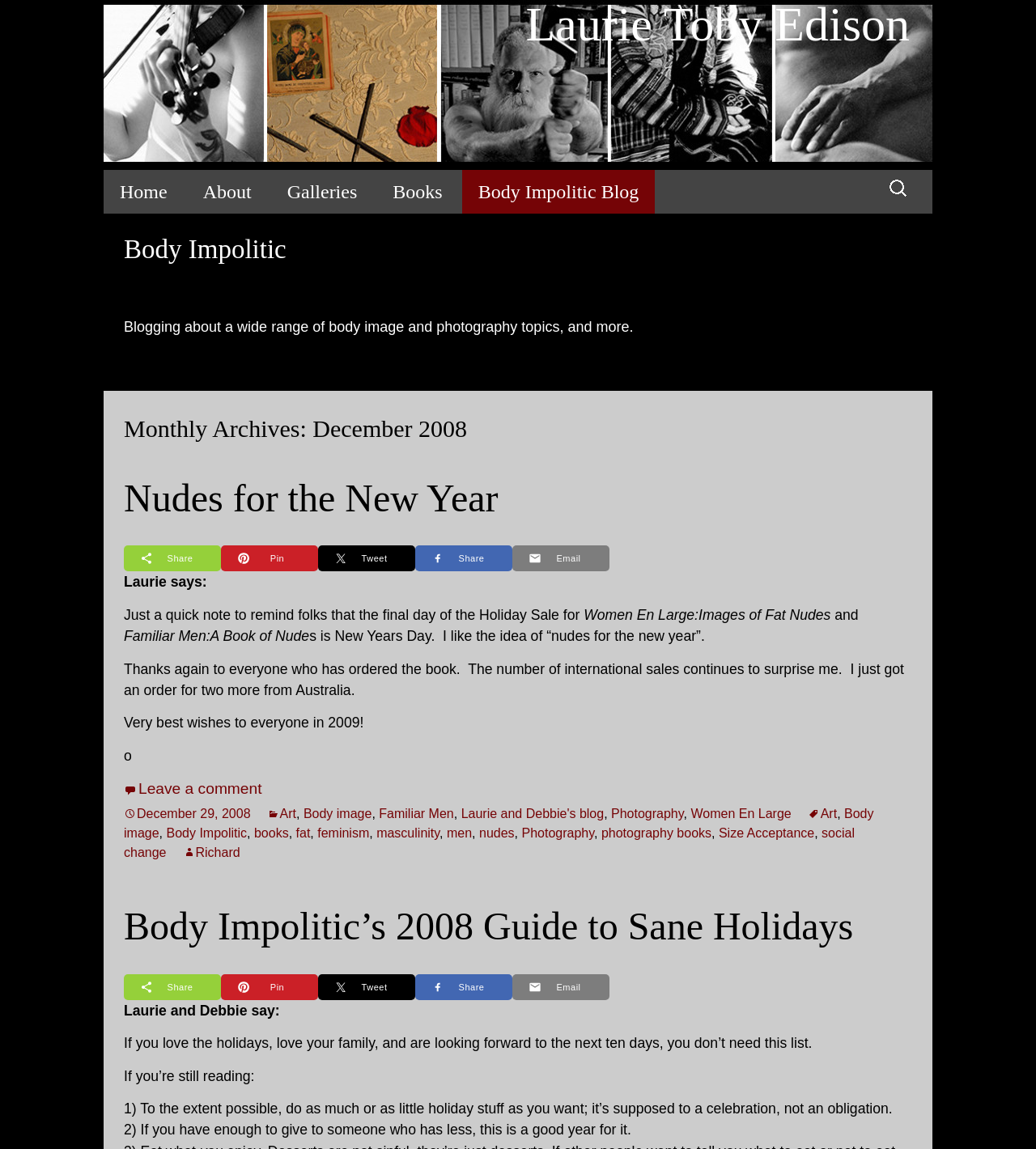Locate the bounding box coordinates of the clickable element to fulfill the following instruction: "Search for something". Provide the coordinates as four float numbers between 0 and 1 in the format [left, top, right, bottom].

[0.851, 0.149, 0.884, 0.179]